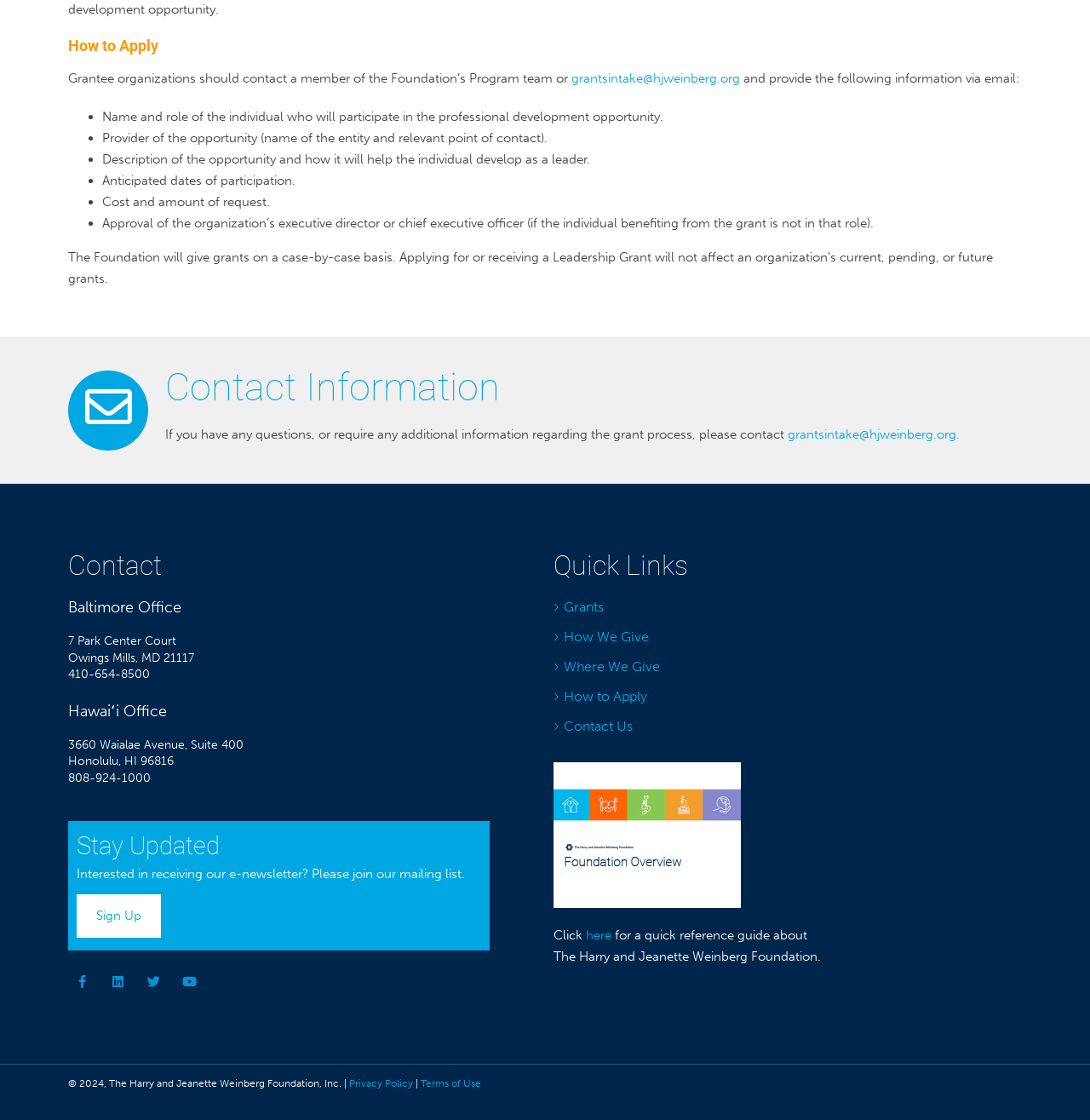Pinpoint the bounding box coordinates of the clickable area needed to execute the instruction: "Click 'Sign Up' to join the mailing list". The coordinates should be specified as four float numbers between 0 and 1, i.e., [left, top, right, bottom].

[0.07, 0.798, 0.148, 0.837]